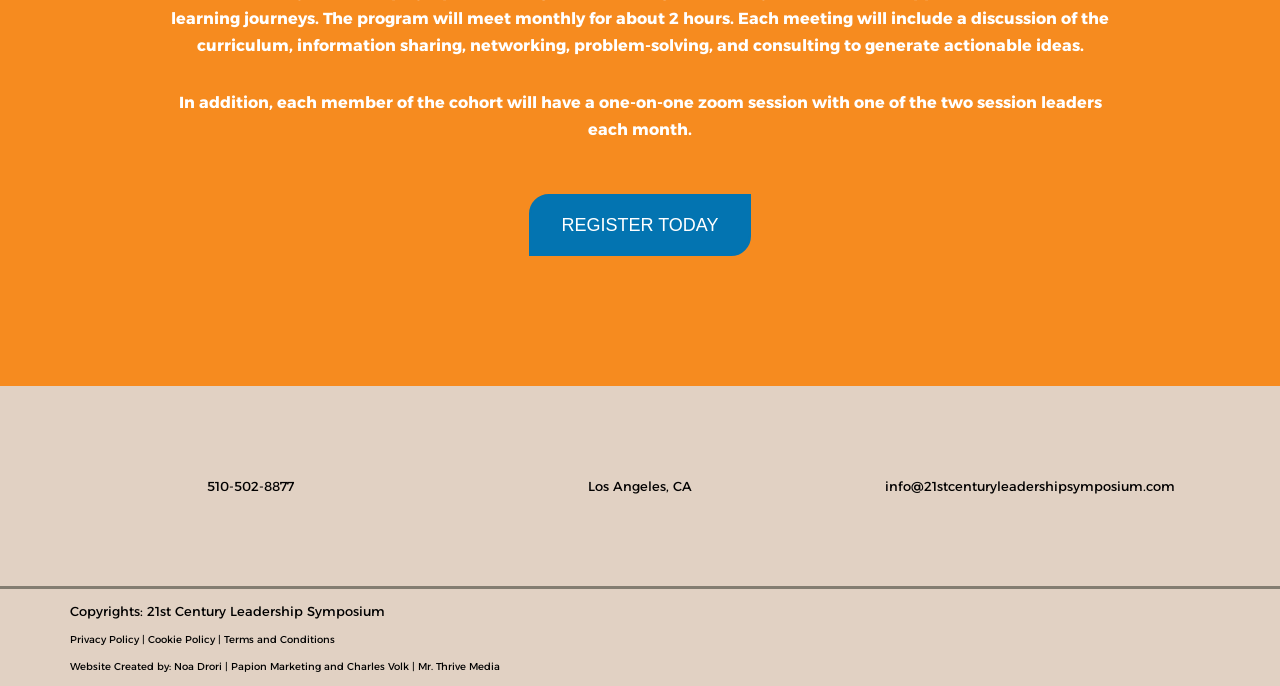Identify the bounding box coordinates of the clickable region to carry out the given instruction: "visit Noa Drori | Papion Marketing website".

[0.136, 0.962, 0.251, 0.981]